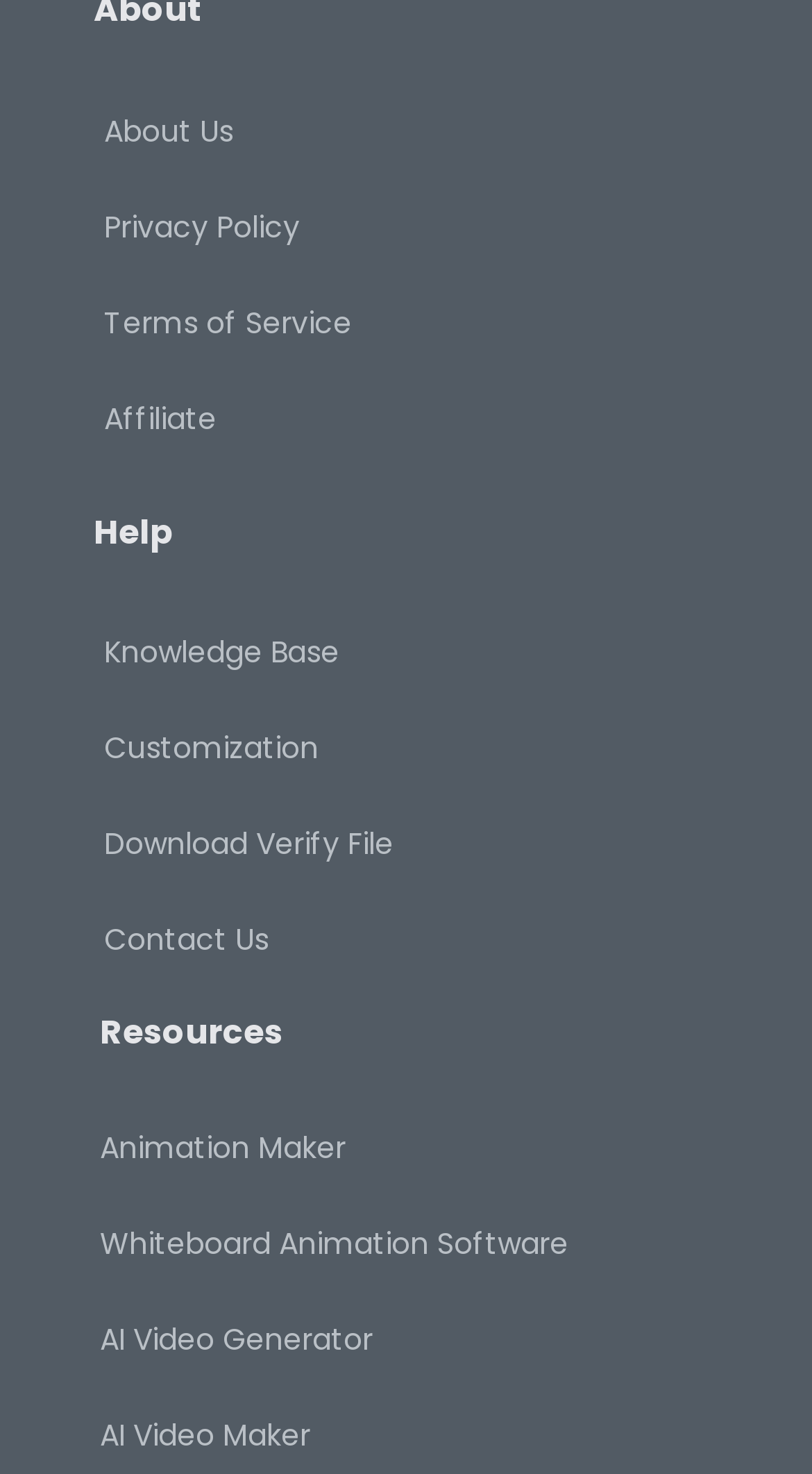Find the bounding box coordinates of the clickable area required to complete the following action: "download Verify File".

[0.077, 0.54, 0.923, 0.605]